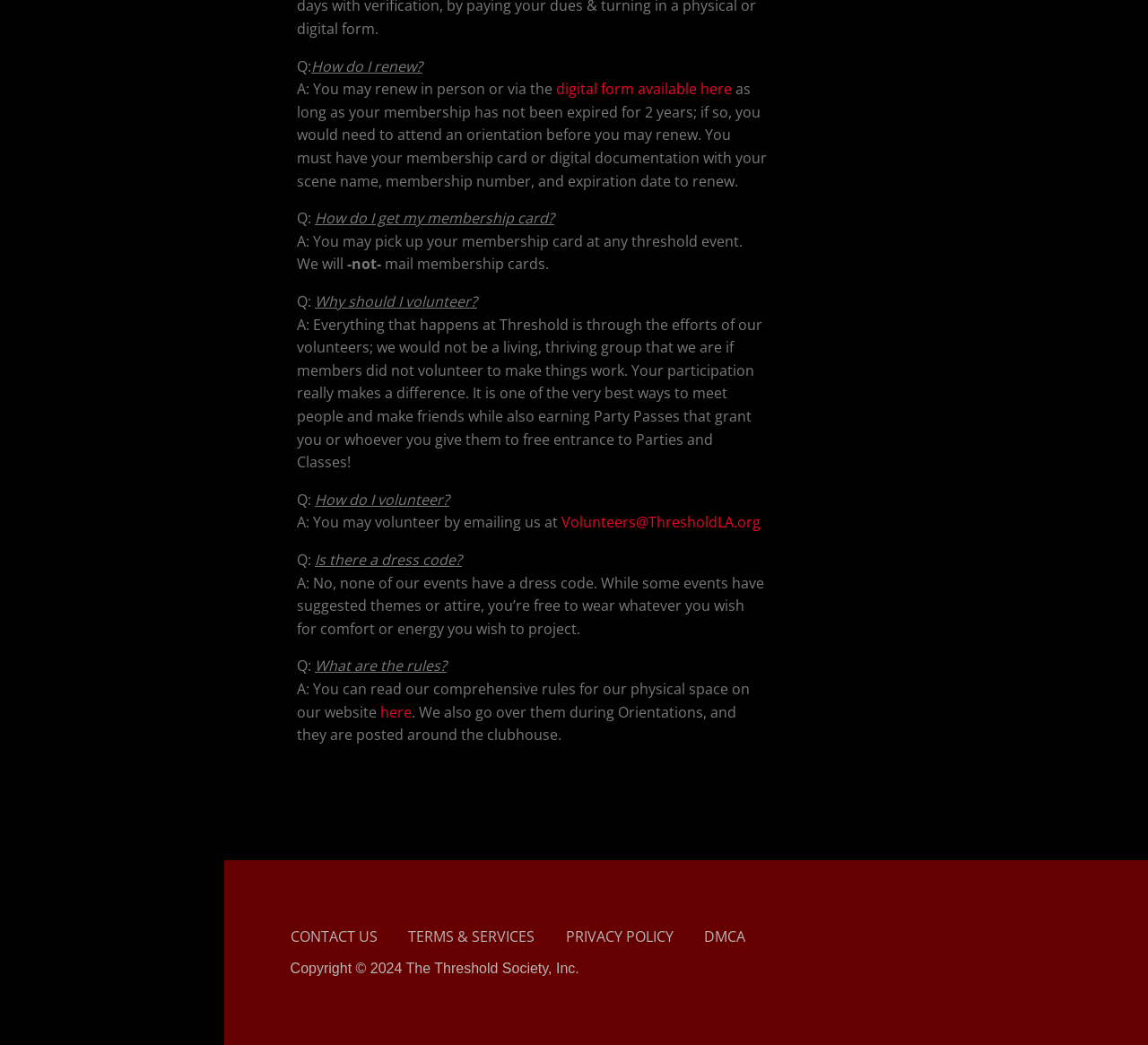Answer the question briefly using a single word or phrase: 
Is there a specific dress code?

No